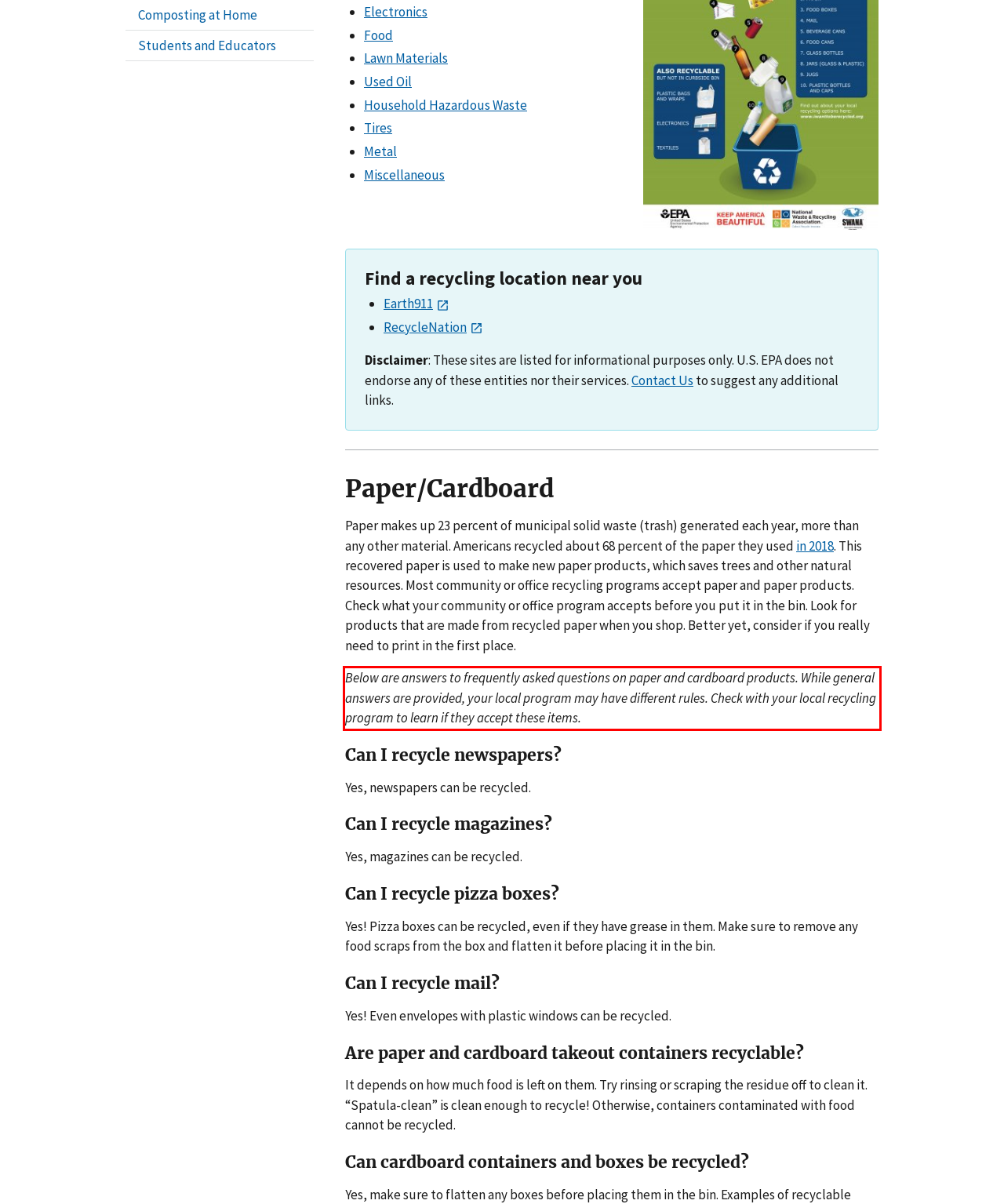Given a webpage screenshot, locate the red bounding box and extract the text content found inside it.

Below are answers to frequently asked questions on paper and cardboard products. While general answers are provided, your local program may have different rules. Check with your local recycling program to learn if they accept these items.